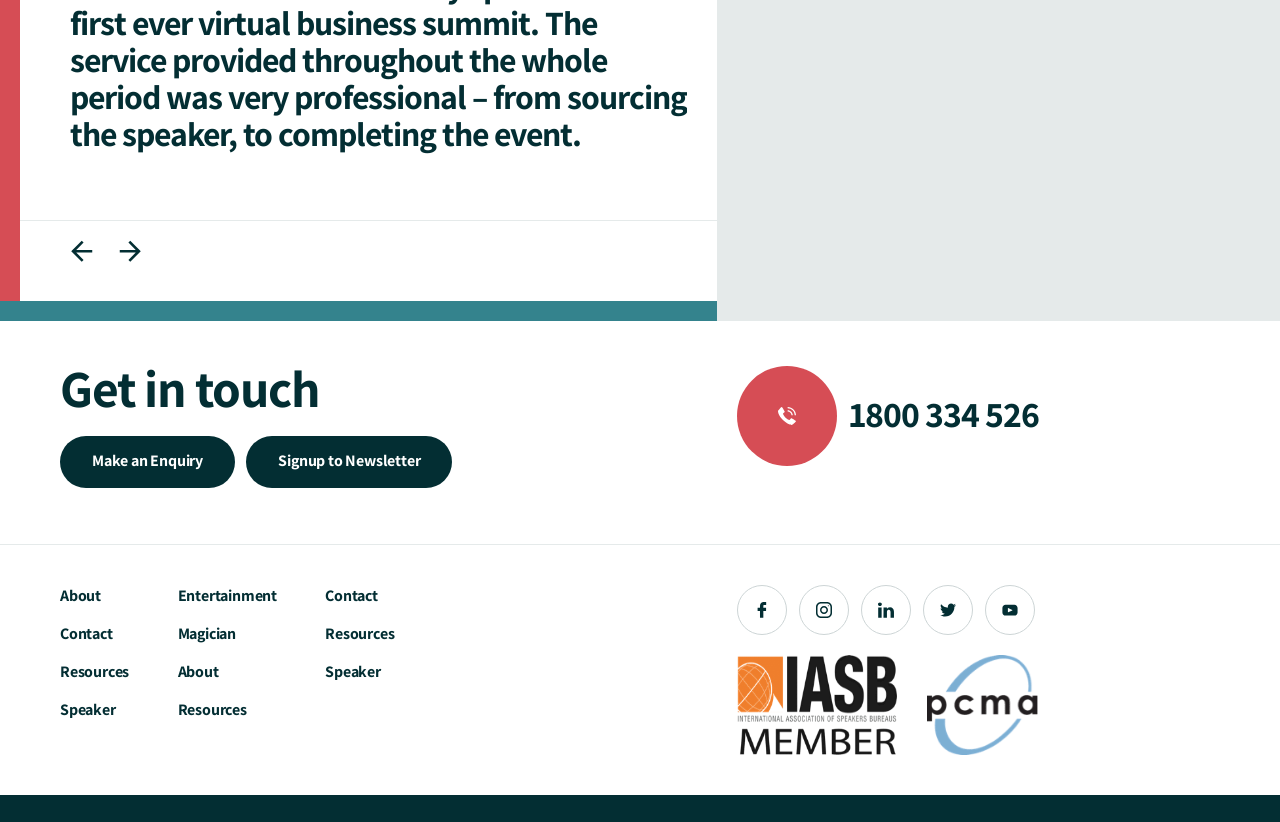What is the phone number to make an enquiry?
Please answer the question as detailed as possible based on the image.

I found the phone number by looking at the link element with the text '1800 334 526' which is located at the top right section of the webpage, next to an image.